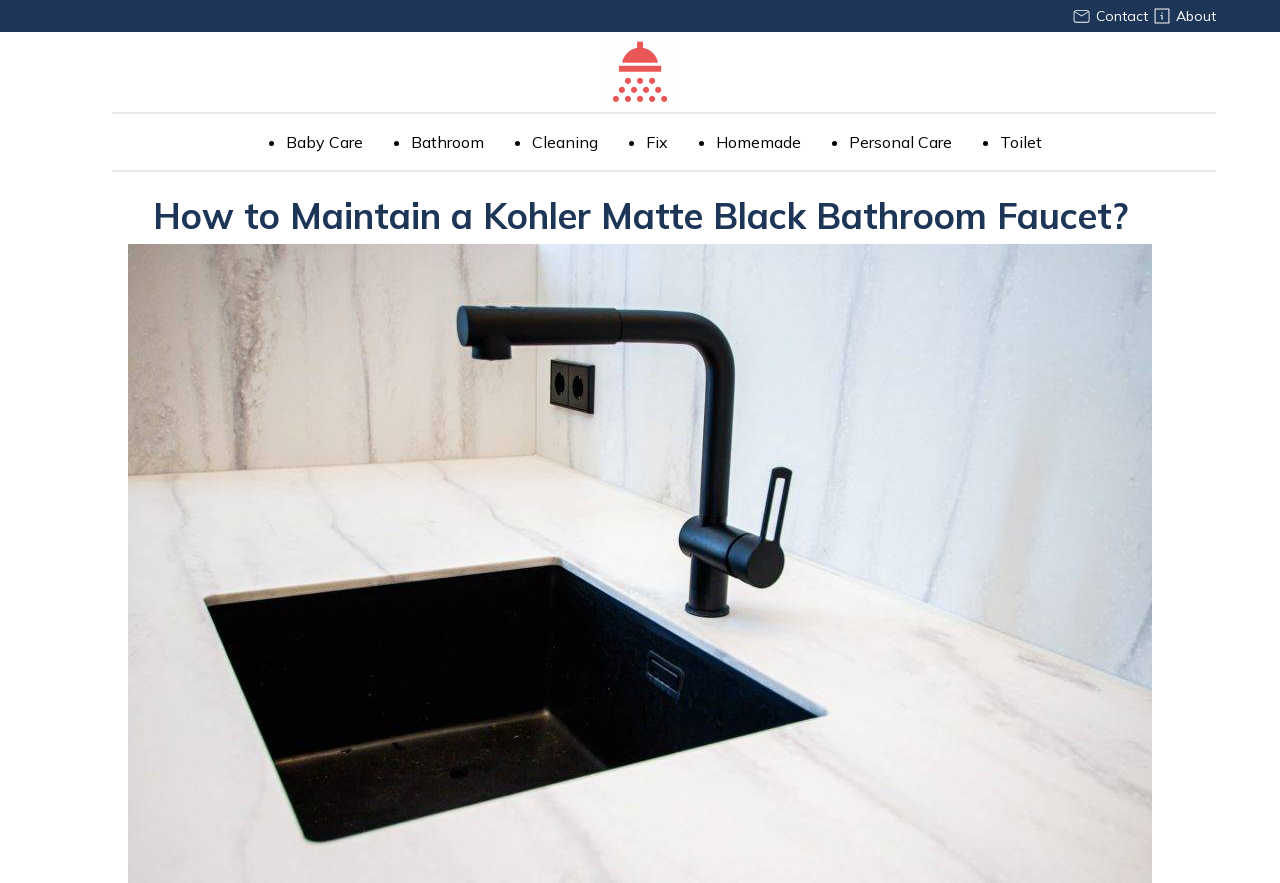Kindly provide the bounding box coordinates of the section you need to click on to fulfill the given instruction: "go to the About page".

[0.919, 0.008, 0.95, 0.028]